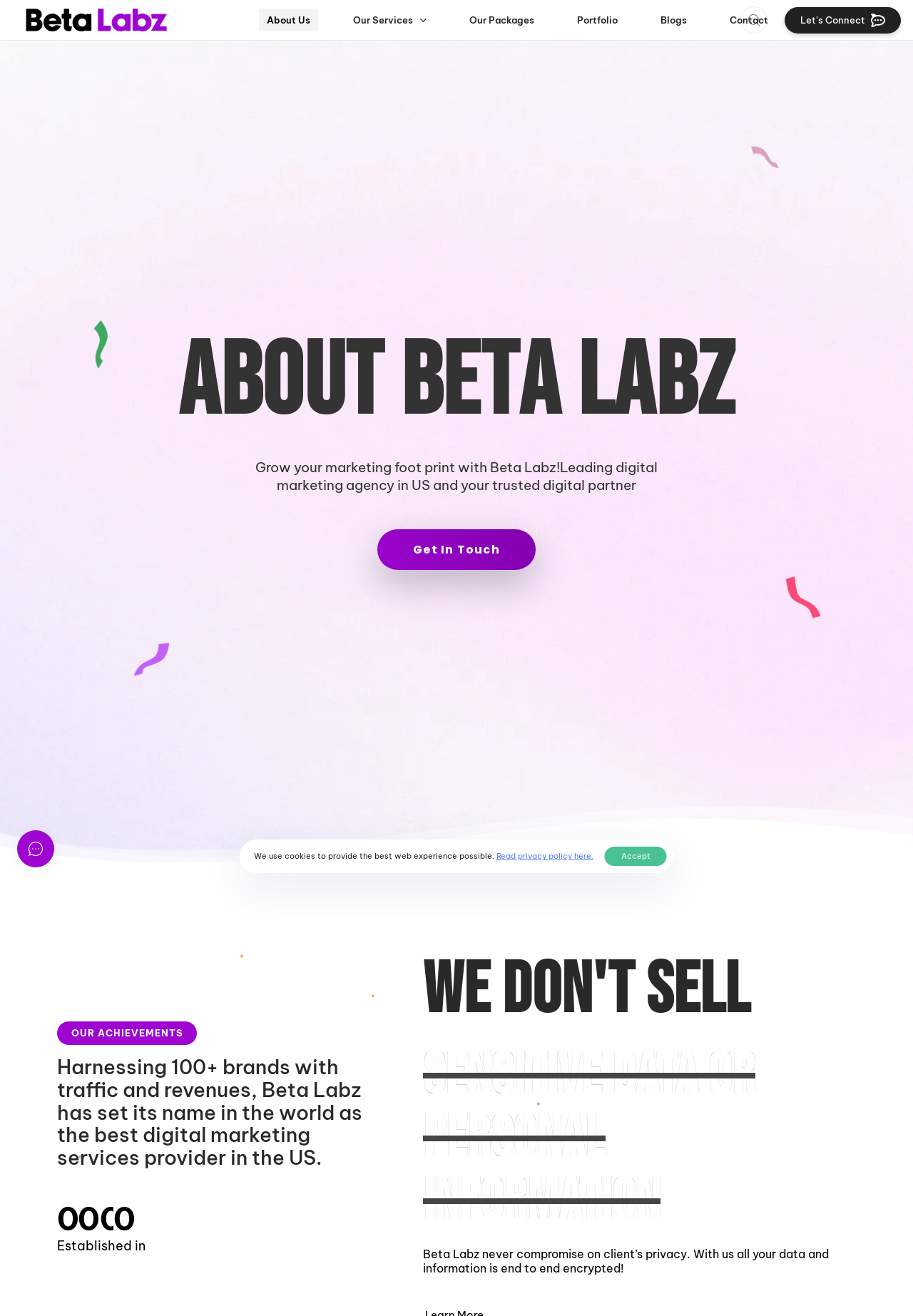Please locate the bounding box coordinates of the element that should be clicked to achieve the given instruction: "View Our Services".

[0.34, 0.0, 0.467, 0.03]